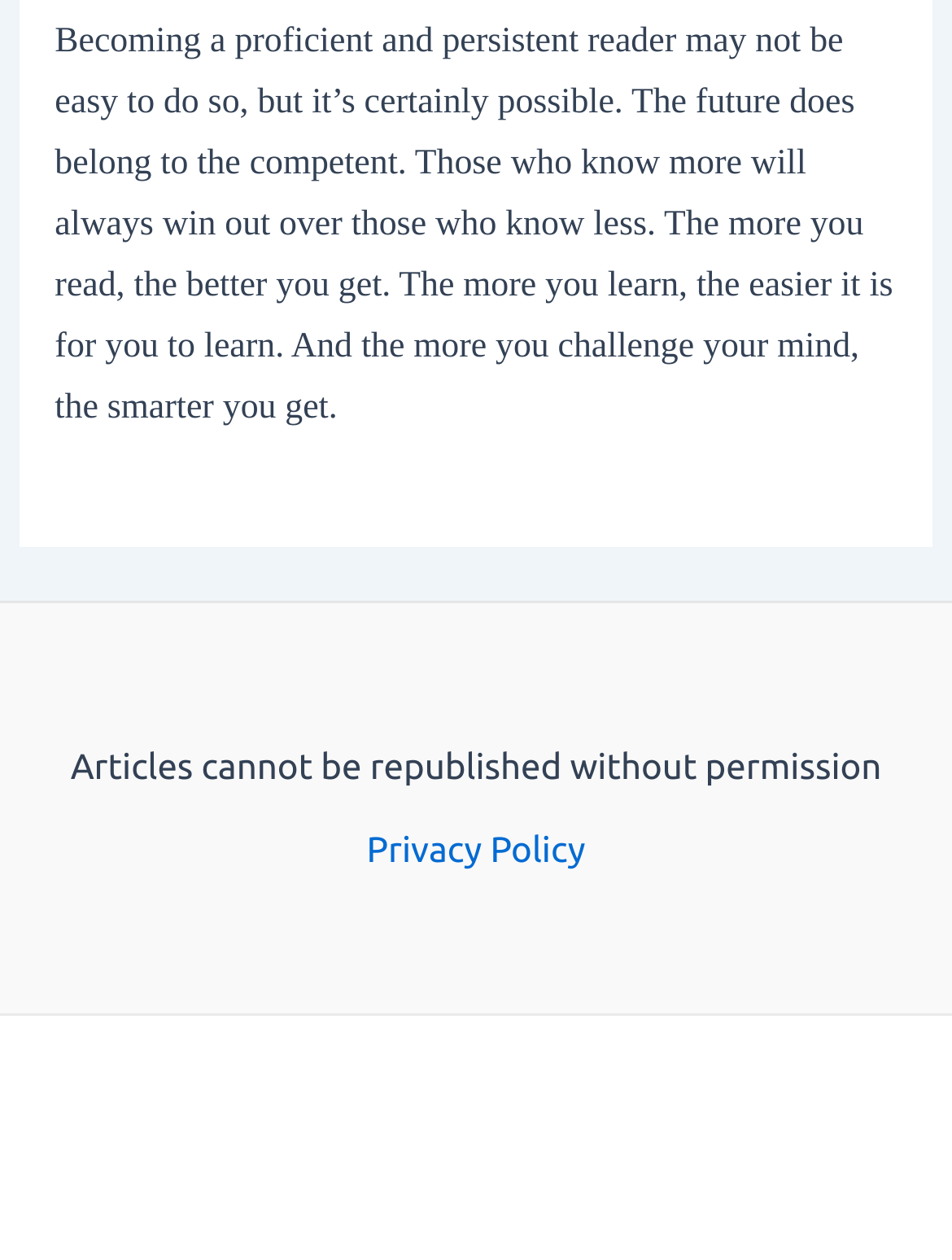Show the bounding box coordinates for the HTML element as described: "alt="company-logo"".

None